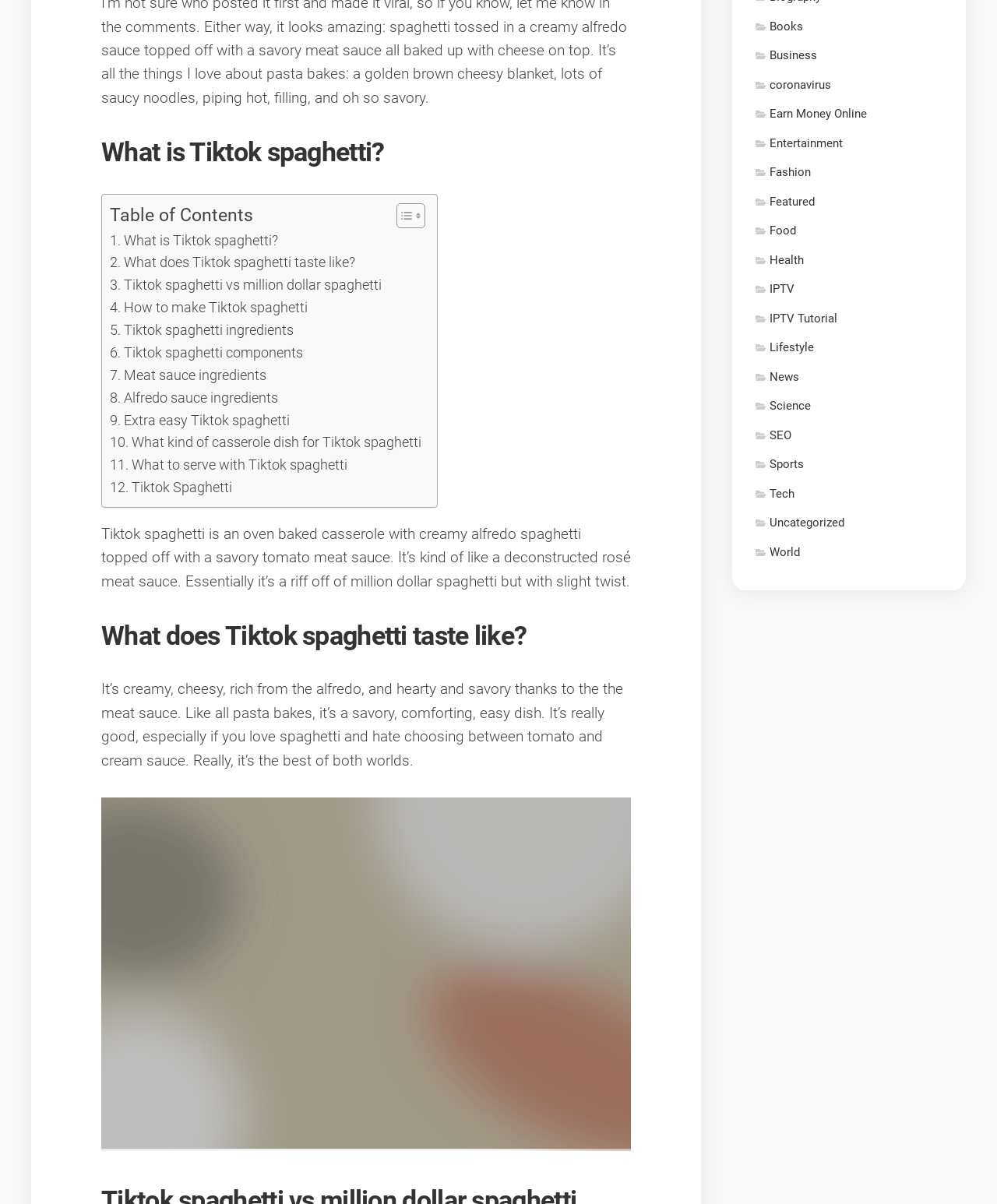Using the webpage screenshot and the element description Extra easy Tiktok spaghetti, determine the bounding box coordinates. Specify the coordinates in the format (top-left x, top-left y, bottom-right x, bottom-right y) with values ranging from 0 to 1.

[0.11, 0.332, 0.29, 0.351]